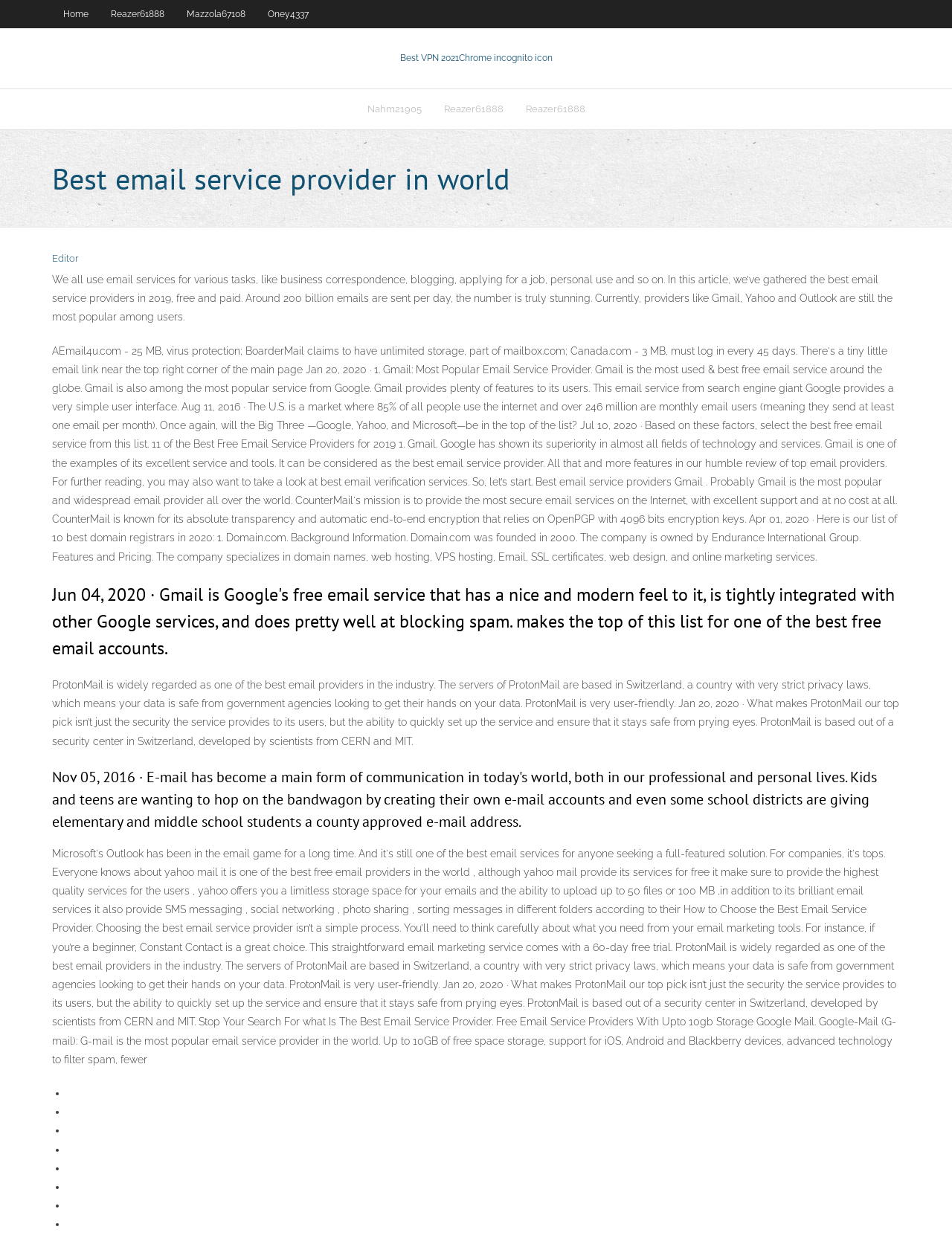Please provide a comprehensive response to the question below by analyzing the image: 
How many links are there in the top navigation bar?

I counted the links in the top navigation bar by looking at the layout table with the links 'Home', 'Reazer61888', 'Mazzola67108', and 'Oney4337'.